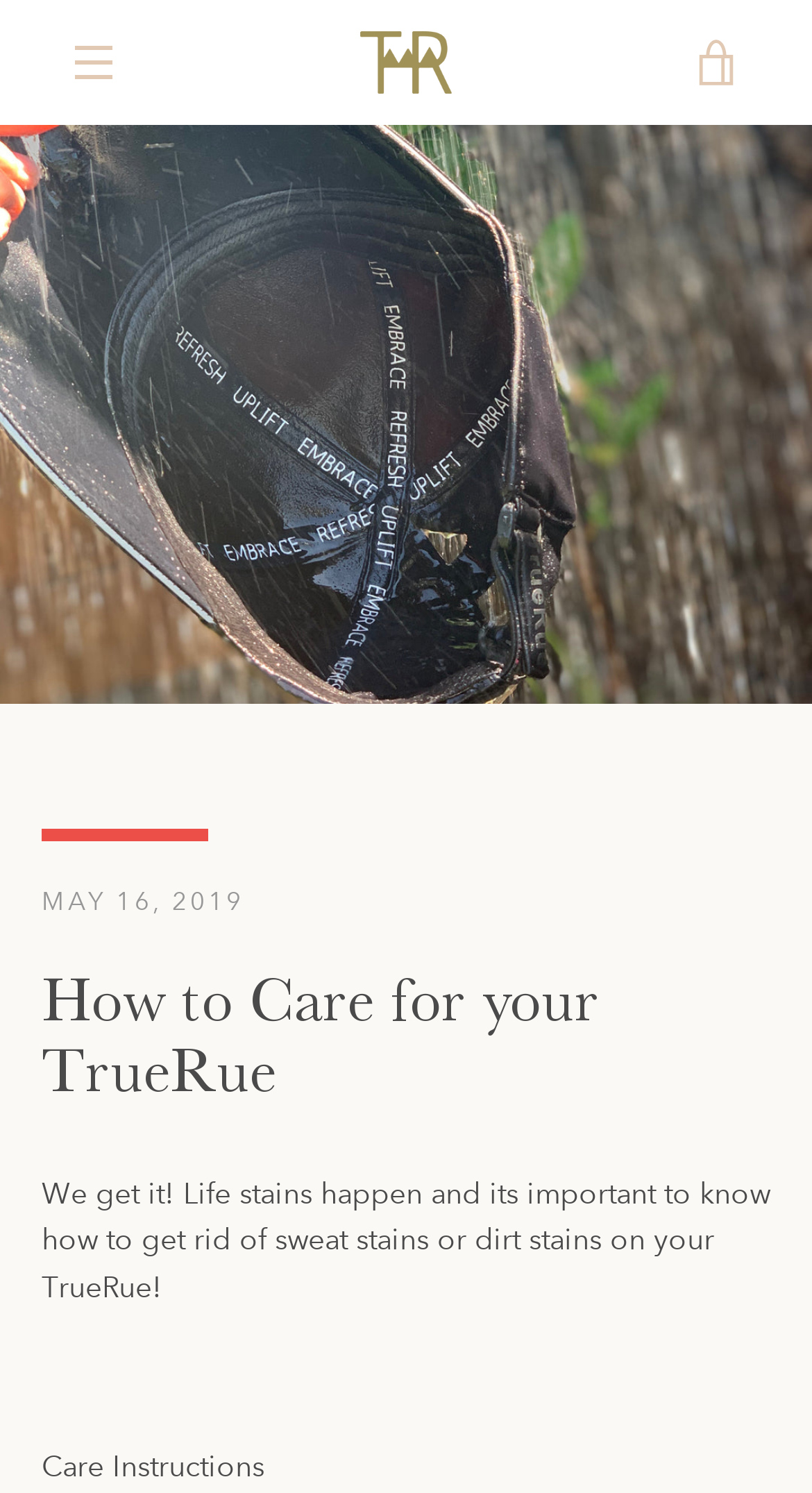Calculate the bounding box coordinates of the UI element given the description: ".site-header__logo-image { height: 60px; }".

[0.444, 0.021, 0.556, 0.063]